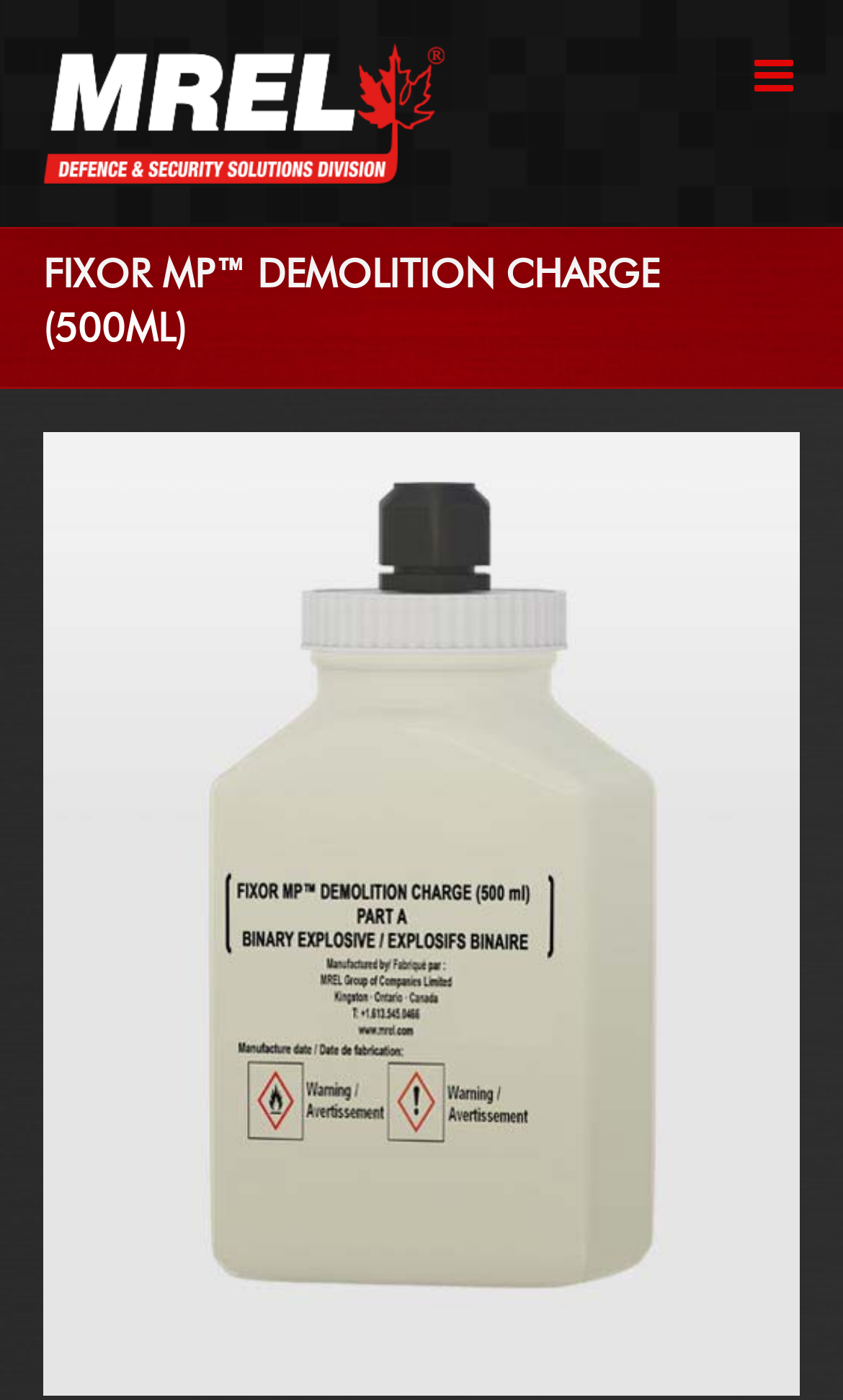What is the capacity of the product?
Give a detailed and exhaustive answer to the question.

The heading element 'FIXOR MP DEMOLITION CHARGE (500ML)' contains the capacity information of the product, which is 500ML.